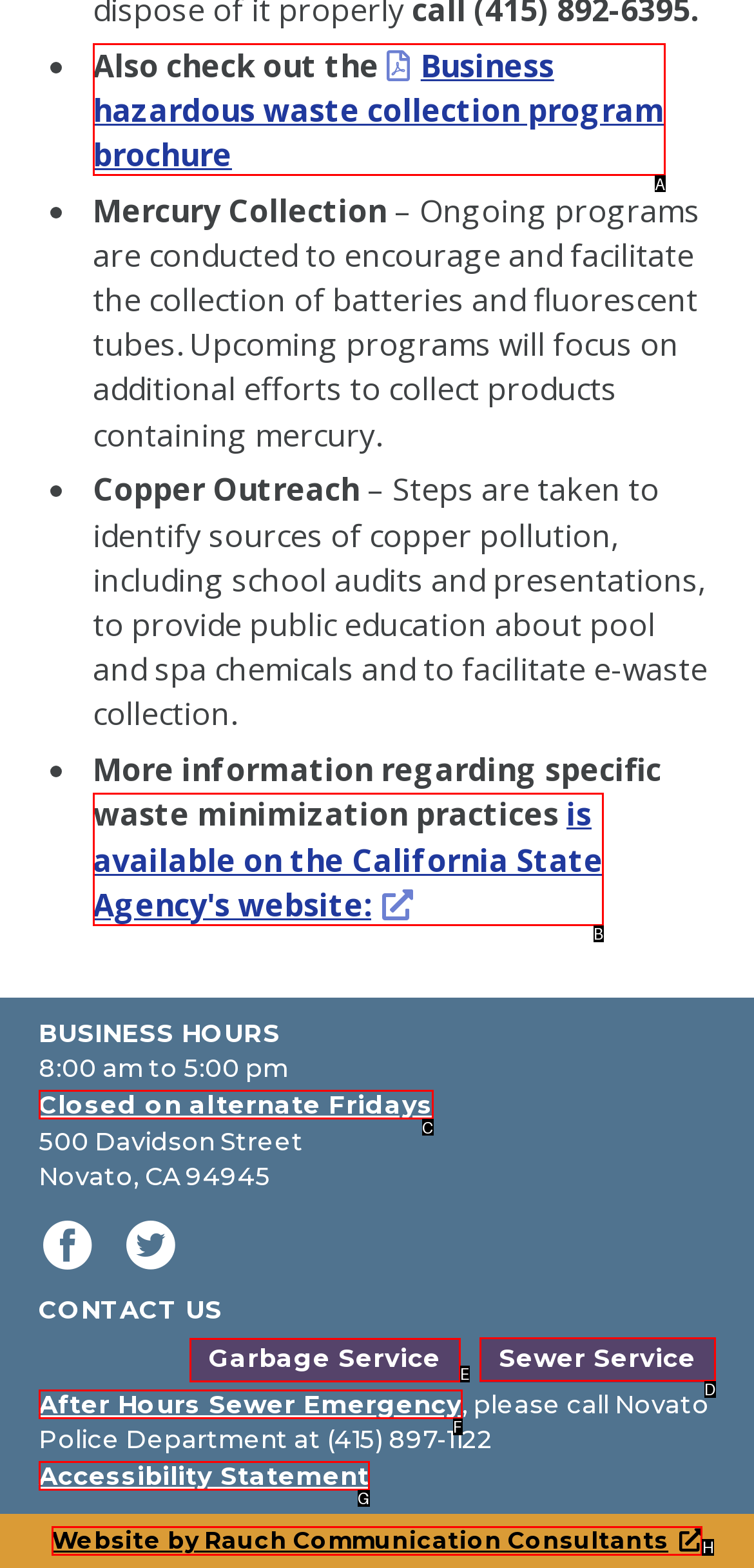Which option should be clicked to complete this task: Get sewer service information
Reply with the letter of the correct choice from the given choices.

D